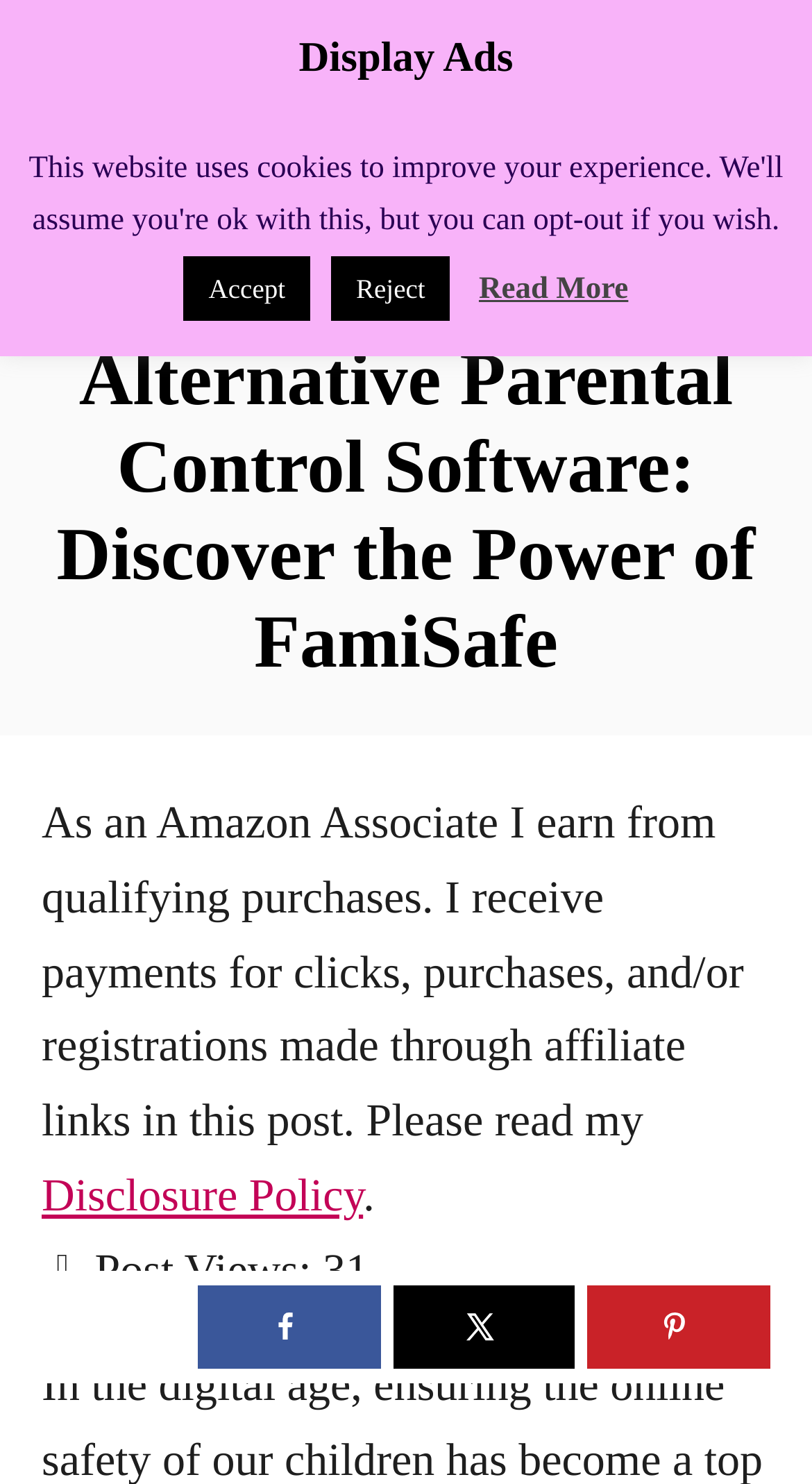From the given element description: "Accept", find the bounding box for the UI element. Provide the coordinates as four float numbers between 0 and 1, in the order [left, top, right, bottom].

[0.226, 0.173, 0.382, 0.217]